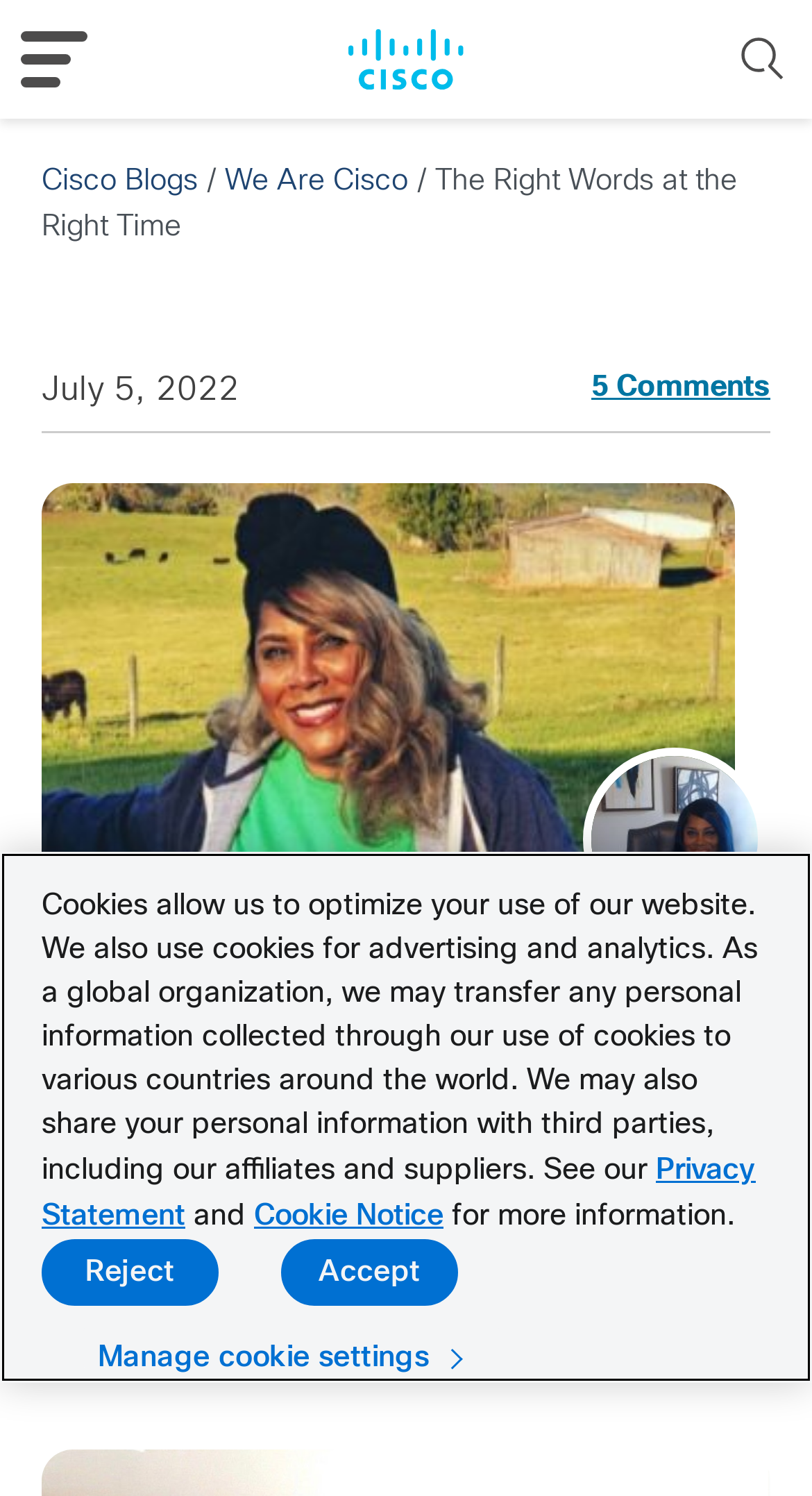Please provide the bounding box coordinates for the element that needs to be clicked to perform the instruction: "Open the MENU". The coordinates must consist of four float numbers between 0 and 1, formatted as [left, top, right, bottom].

[0.026, 0.021, 0.108, 0.058]